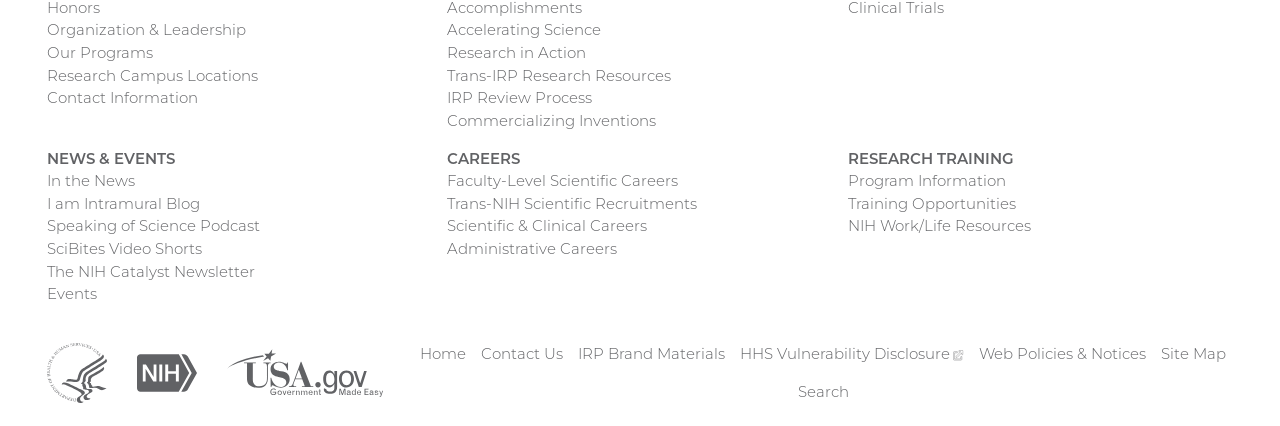Locate the bounding box coordinates of the area you need to click to fulfill this instruction: 'View Organization & Leadership'. The coordinates must be in the form of four float numbers ranging from 0 to 1: [left, top, right, bottom].

[0.037, 0.046, 0.192, 0.099]